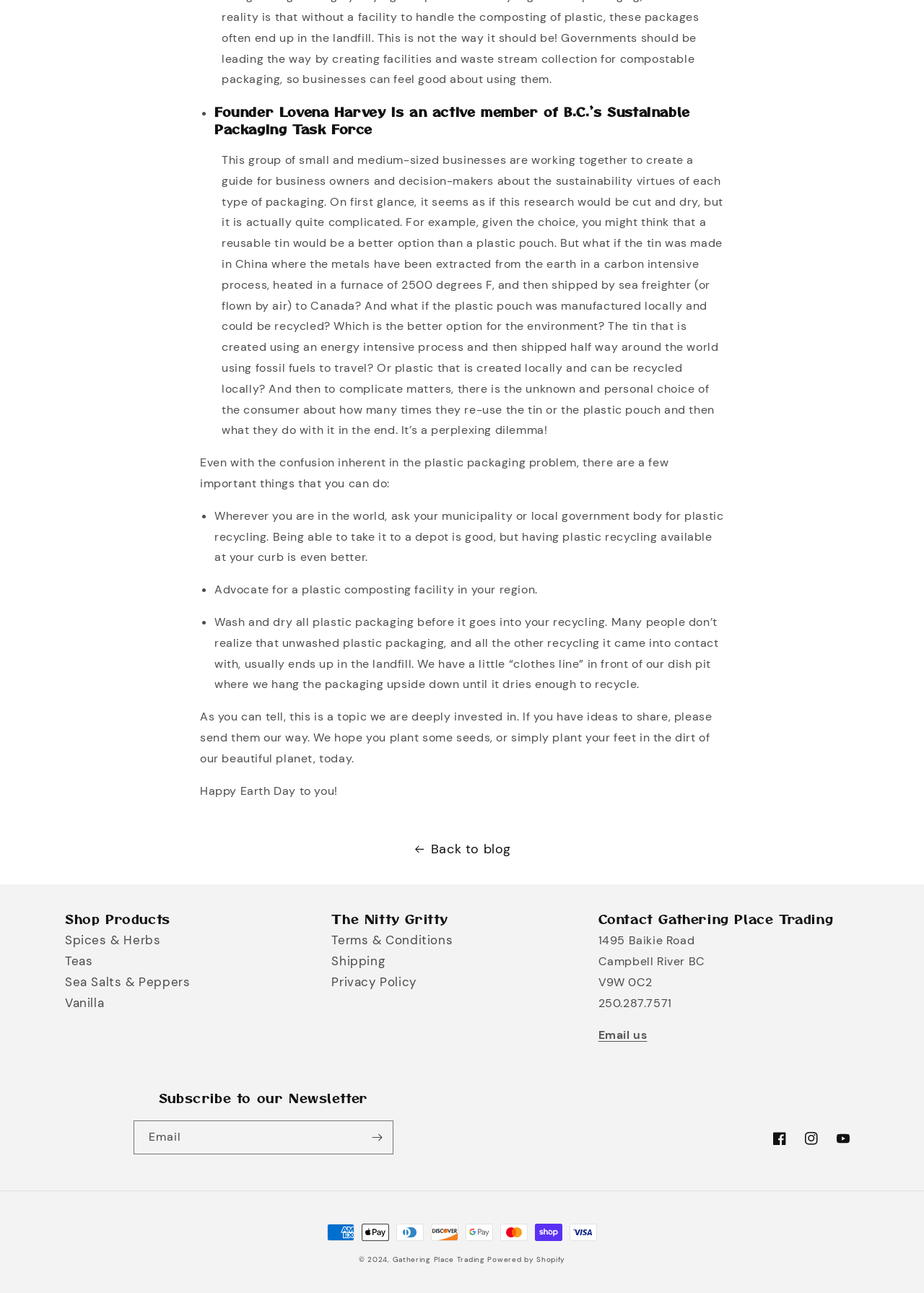Using the webpage screenshot, find the UI element described by parent_node: Email aria-label="Subscribe" name="commit". Provide the bounding box coordinates in the format (top-left x, top-left y, bottom-right x, bottom-right y), ensuring all values are floating point numbers between 0 and 1.

[0.391, 0.867, 0.425, 0.893]